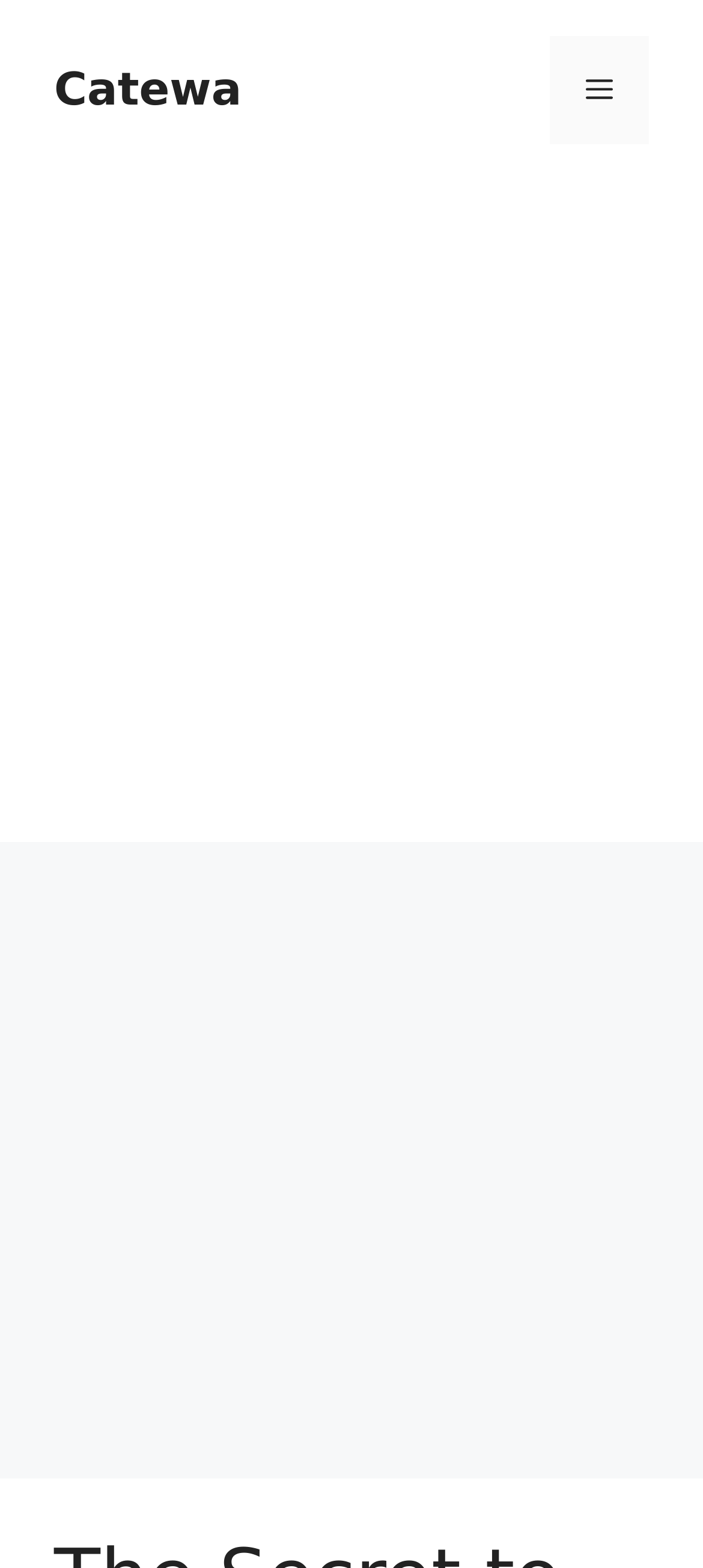Using a single word or phrase, answer the following question: 
What is the purpose of the button on the top right?

Menu